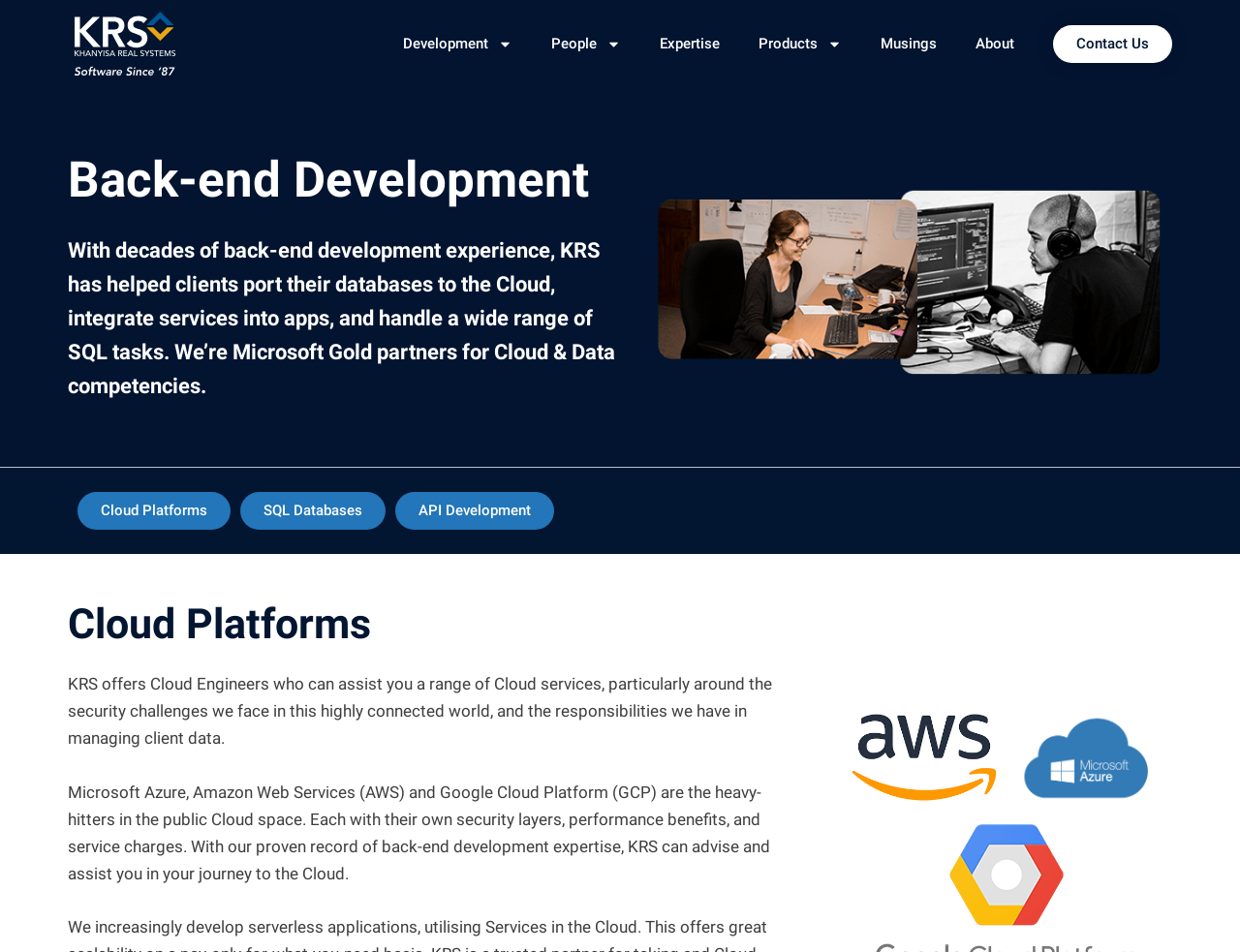What cloud platforms does KRS offer?
Using the image, elaborate on the answer with as much detail as possible.

KRS offers cloud platforms such as Microsoft Azure, Amazon Web Services (AWS), and Google Cloud Platform (GCP), which is mentioned in the text 'Microsoft Azure, Amazon Web Services (AWS) and Google Cloud Platform (GCP) are the heavy-hitters in the public Cloud space...'.